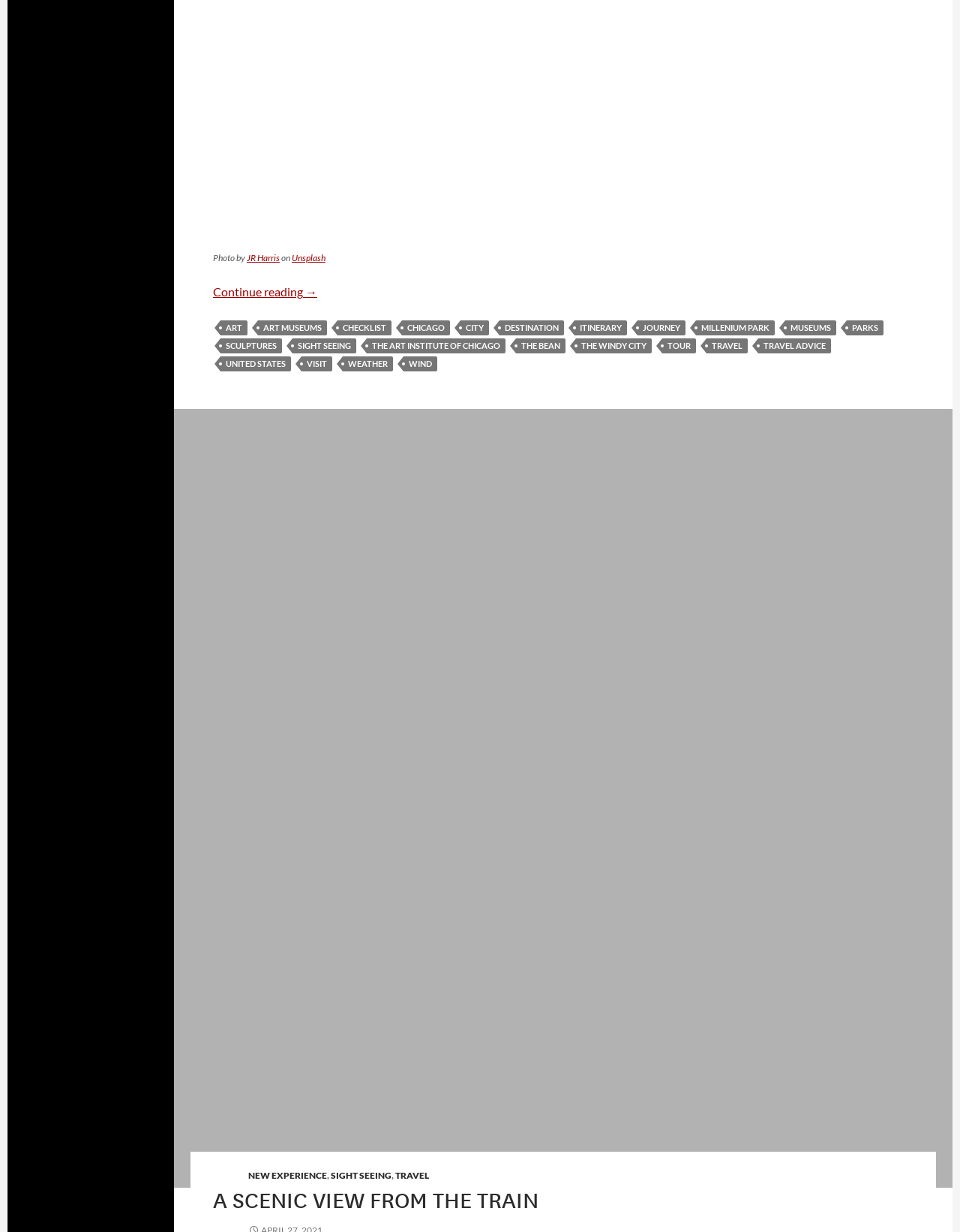What is the date of the article?
Based on the image, answer the question with as much detail as possible.

The date of the article is mentioned below the heading 'A SCENIC VIEW FROM THE TRAIN', where it says ' APRIL 27, 2021'.